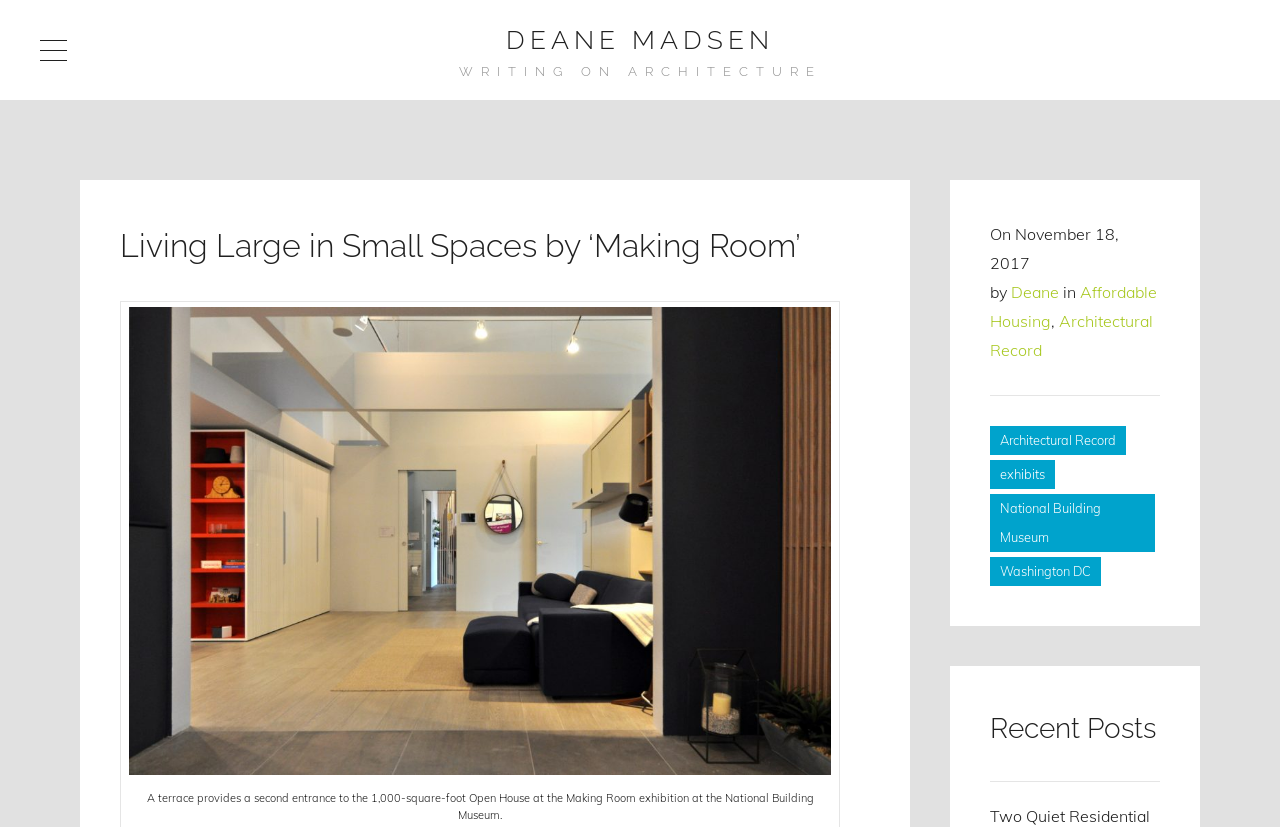Please find the bounding box coordinates of the clickable region needed to complete the following instruction: "go to the Architectural Record website". The bounding box coordinates must consist of four float numbers between 0 and 1, i.e., [left, top, right, bottom].

[0.773, 0.515, 0.88, 0.55]